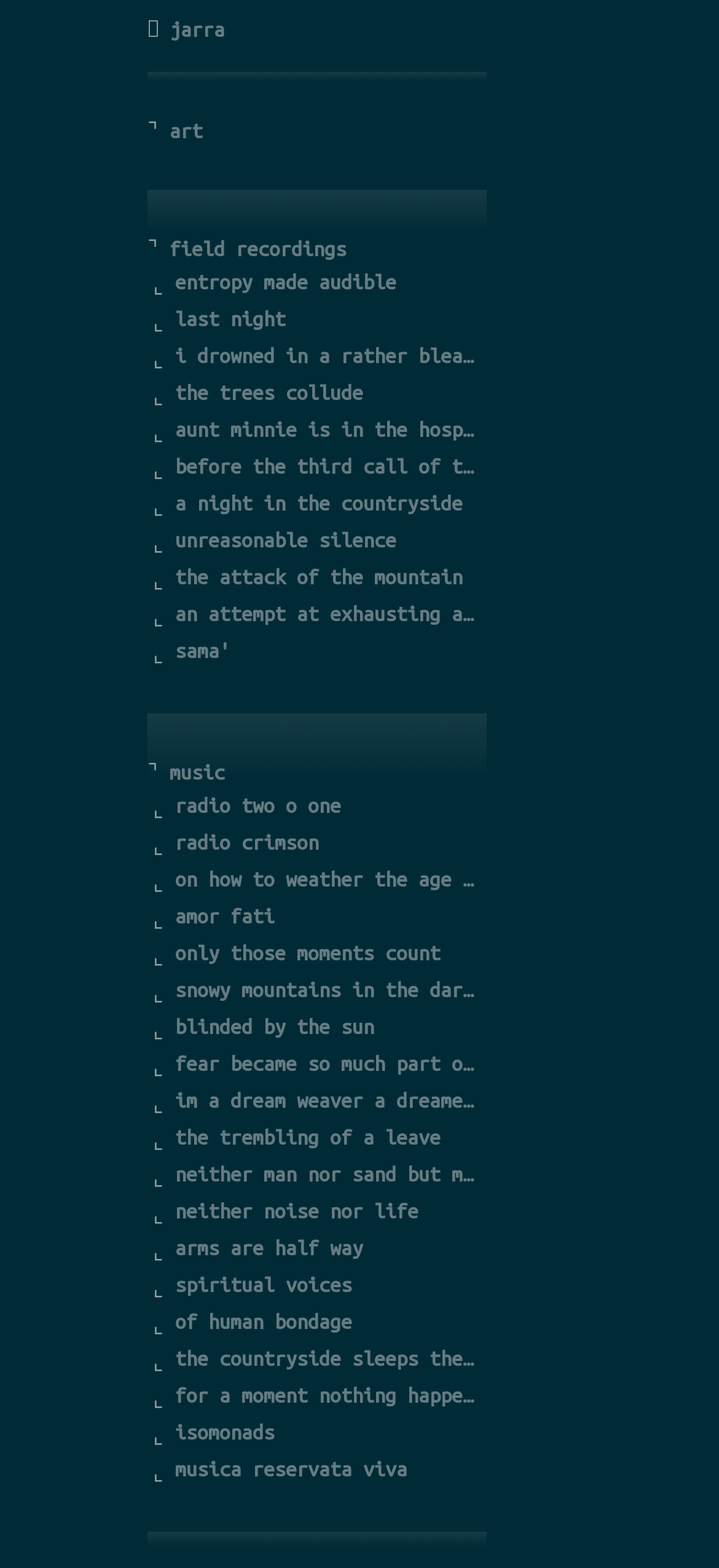Given the element description alt="lightweightstone logo", specify the bounding box coordinates of the corresponding UI element in the format (top-left x, top-left y, bottom-right x, bottom-right y). All values must be between 0 and 1.

None